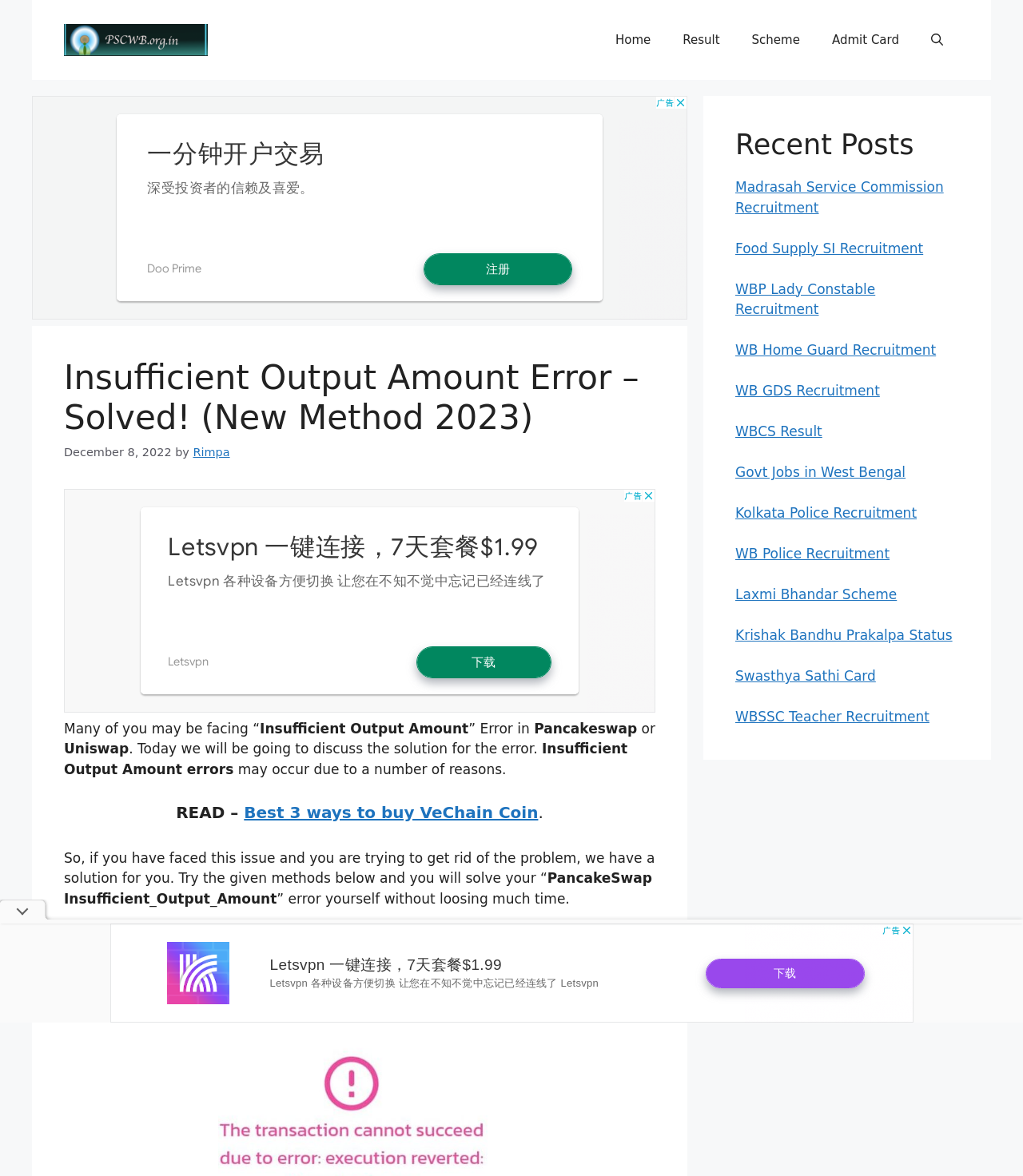Respond to the question below with a concise word or phrase:
What is the purpose of this article?

To provide a solution to an error